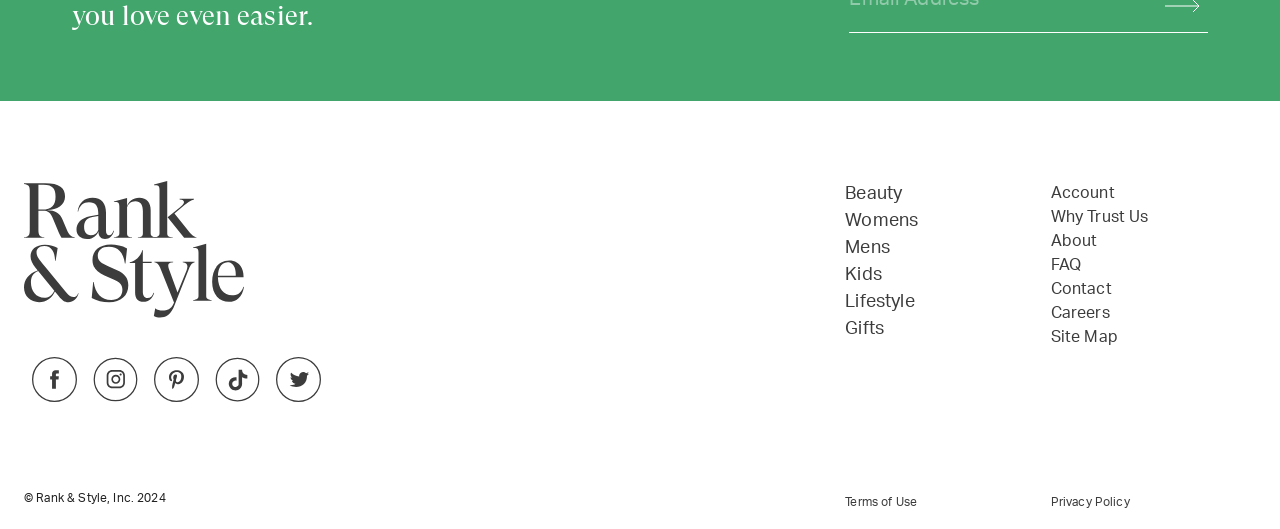Please identify the coordinates of the bounding box that should be clicked to fulfill this instruction: "Access Account page".

[0.821, 0.342, 0.981, 0.387]